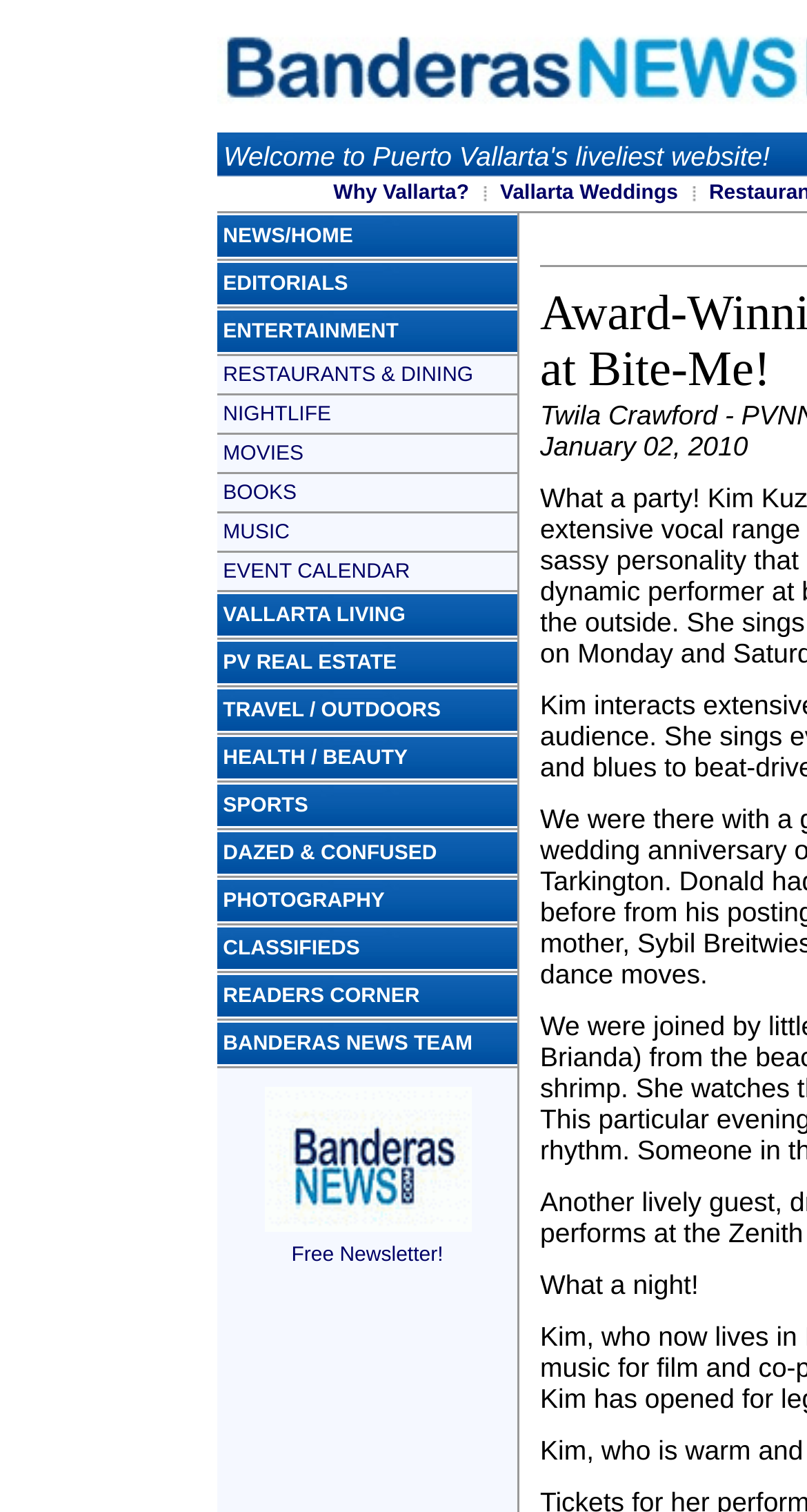Analyze the image and provide a detailed answer to the question: How many columns are there in the table?

The table has only one column, with each row containing a single grid cell and a link.